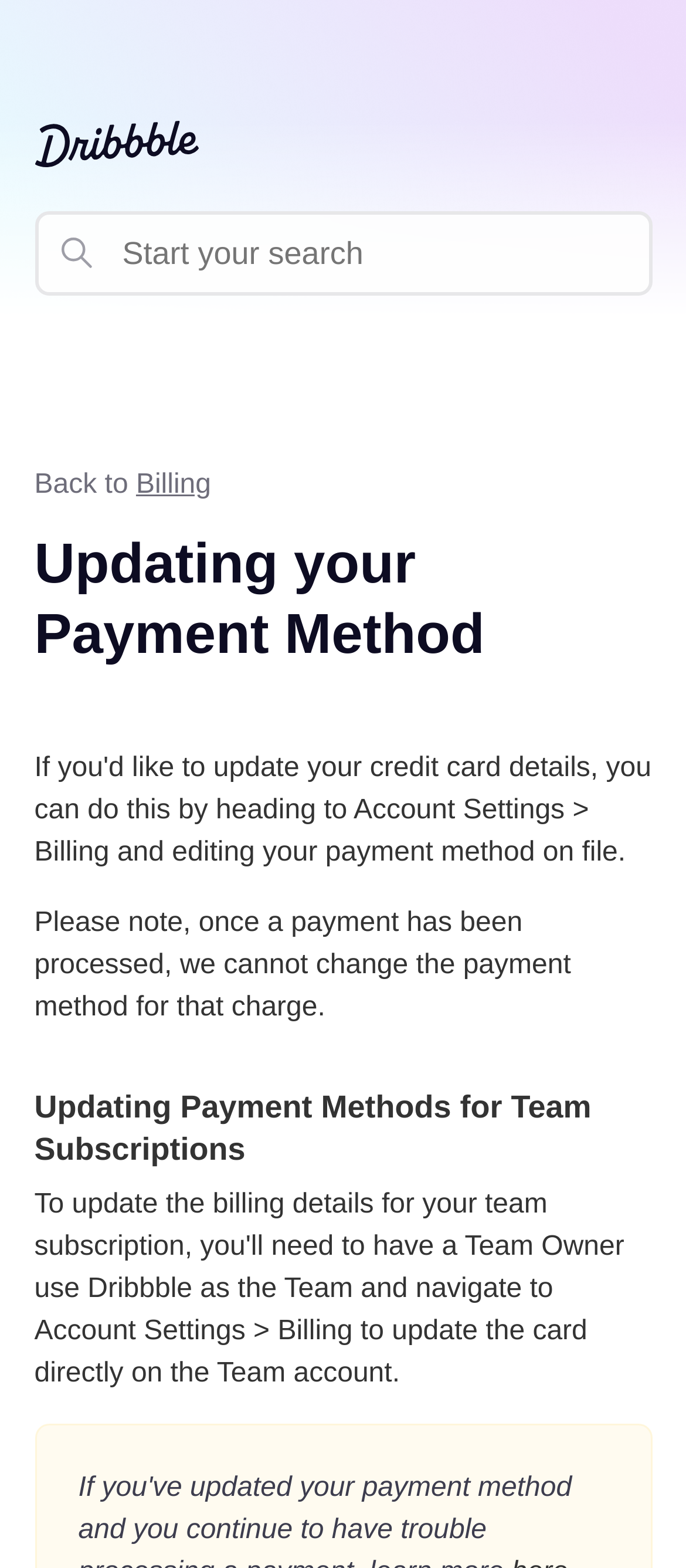Kindly respond to the following question with a single word or a brief phrase: 
What is the purpose of the search box?

Start your search